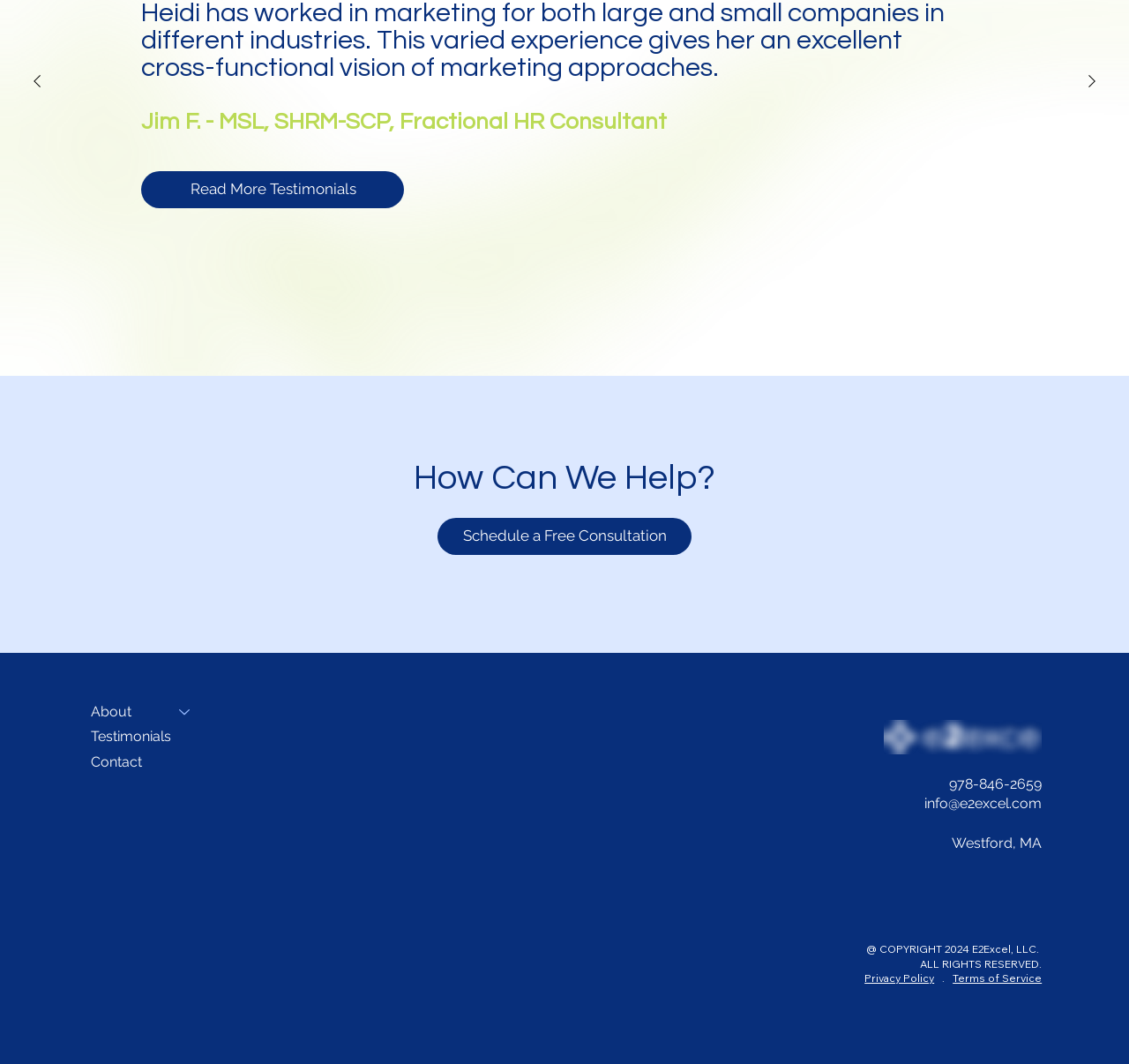Determine the bounding box coordinates for the clickable element to execute this instruction: "Schedule a free consultation". Provide the coordinates as four float numbers between 0 and 1, i.e., [left, top, right, bottom].

[0.388, 0.487, 0.612, 0.521]